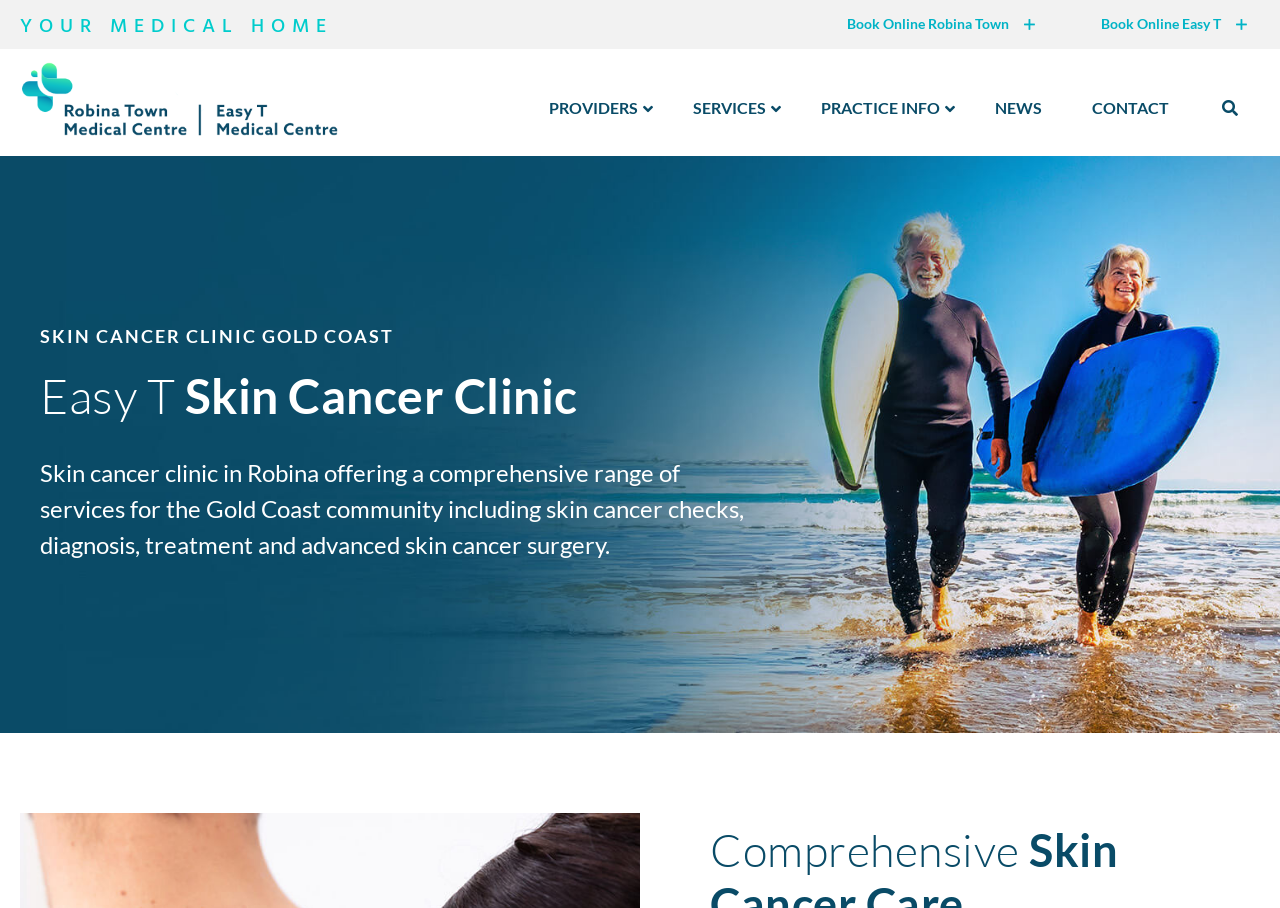Pinpoint the bounding box coordinates of the clickable area necessary to execute the following instruction: "Book online at Robina Town". The coordinates should be given as four float numbers between 0 and 1, namely [left, top, right, bottom].

[0.658, 0.006, 0.815, 0.048]